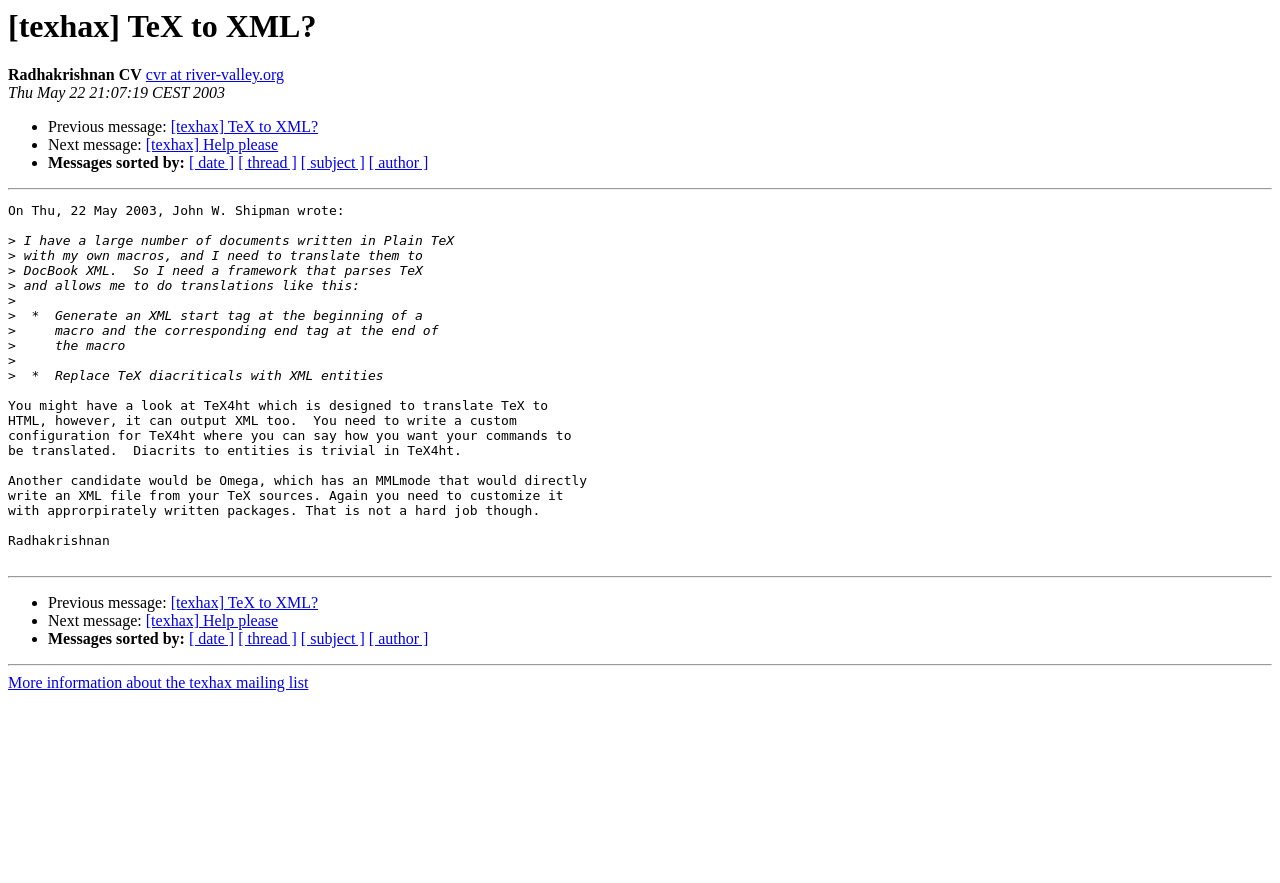Please locate the bounding box coordinates of the element's region that needs to be clicked to follow the instruction: "Visit Radhakrishnan's homepage". The bounding box coordinates should be provided as four float numbers between 0 and 1, i.e., [left, top, right, bottom].

[0.114, 0.075, 0.222, 0.094]